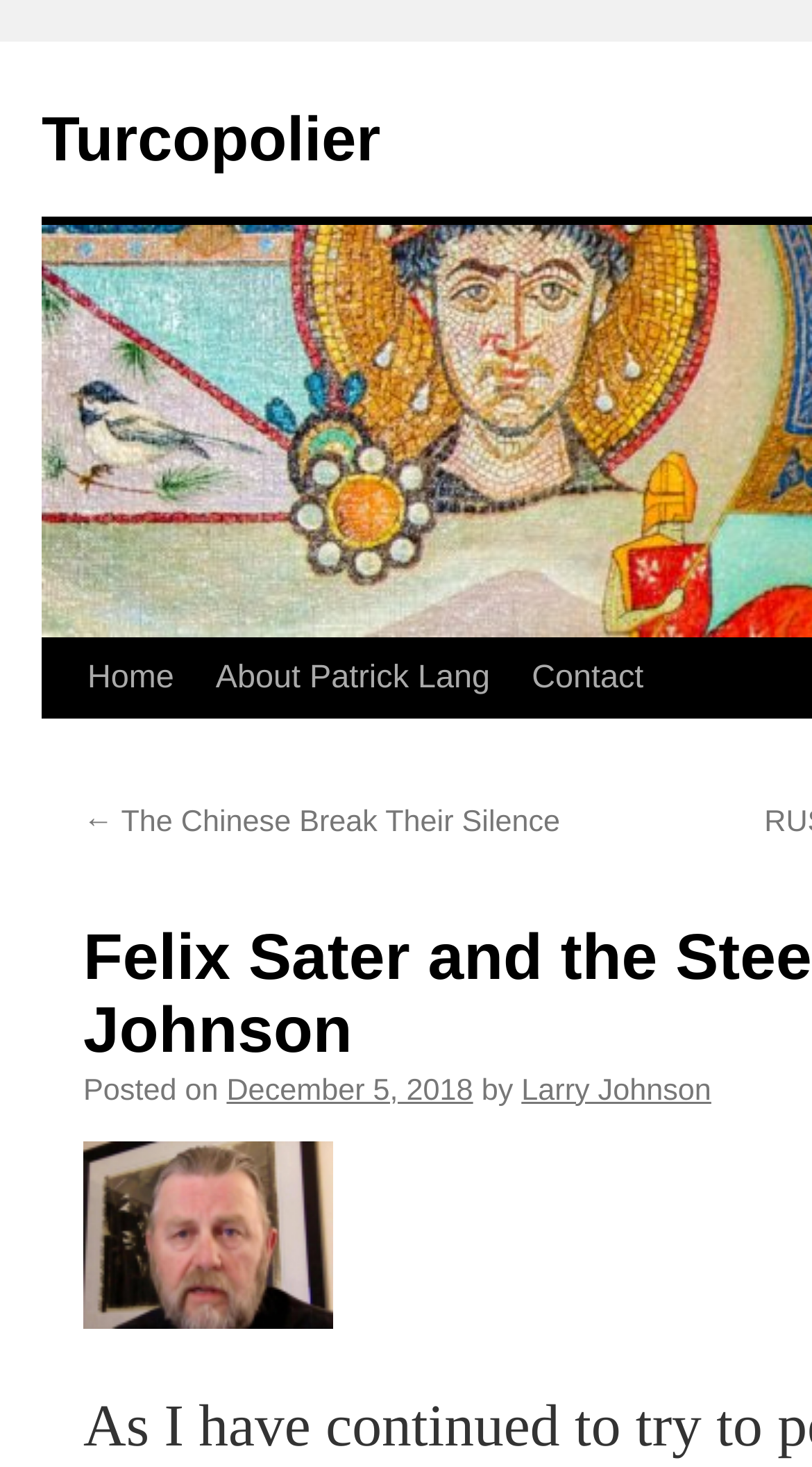Please locate the bounding box coordinates of the region I need to click to follow this instruction: "read about the author".

[0.24, 0.436, 0.629, 0.49]